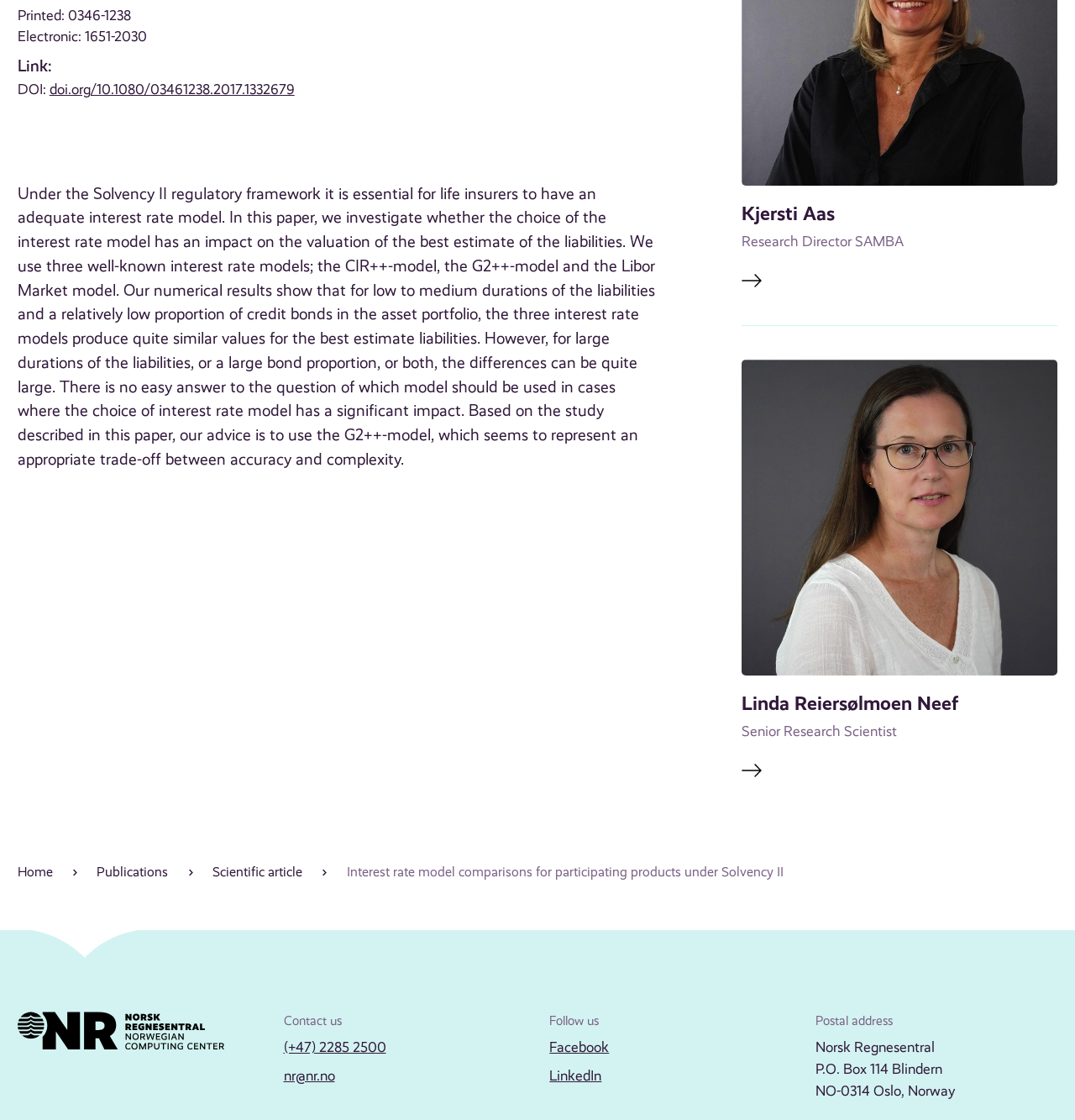Show the bounding box coordinates for the HTML element as described: "Scientific article".

[0.198, 0.771, 0.281, 0.785]